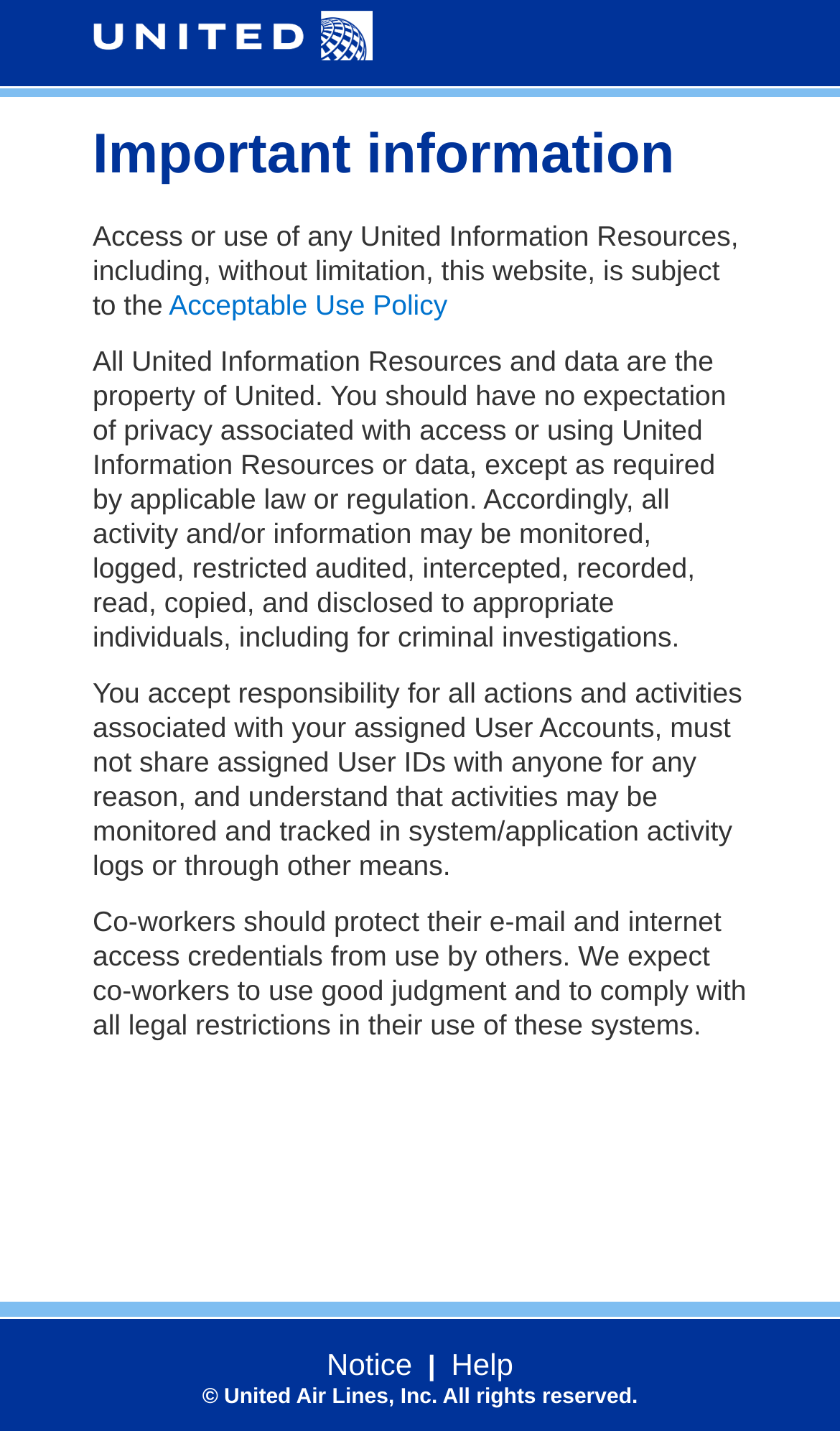Find the bounding box of the UI element described as follows: "Help".

[0.537, 0.941, 0.611, 0.965]